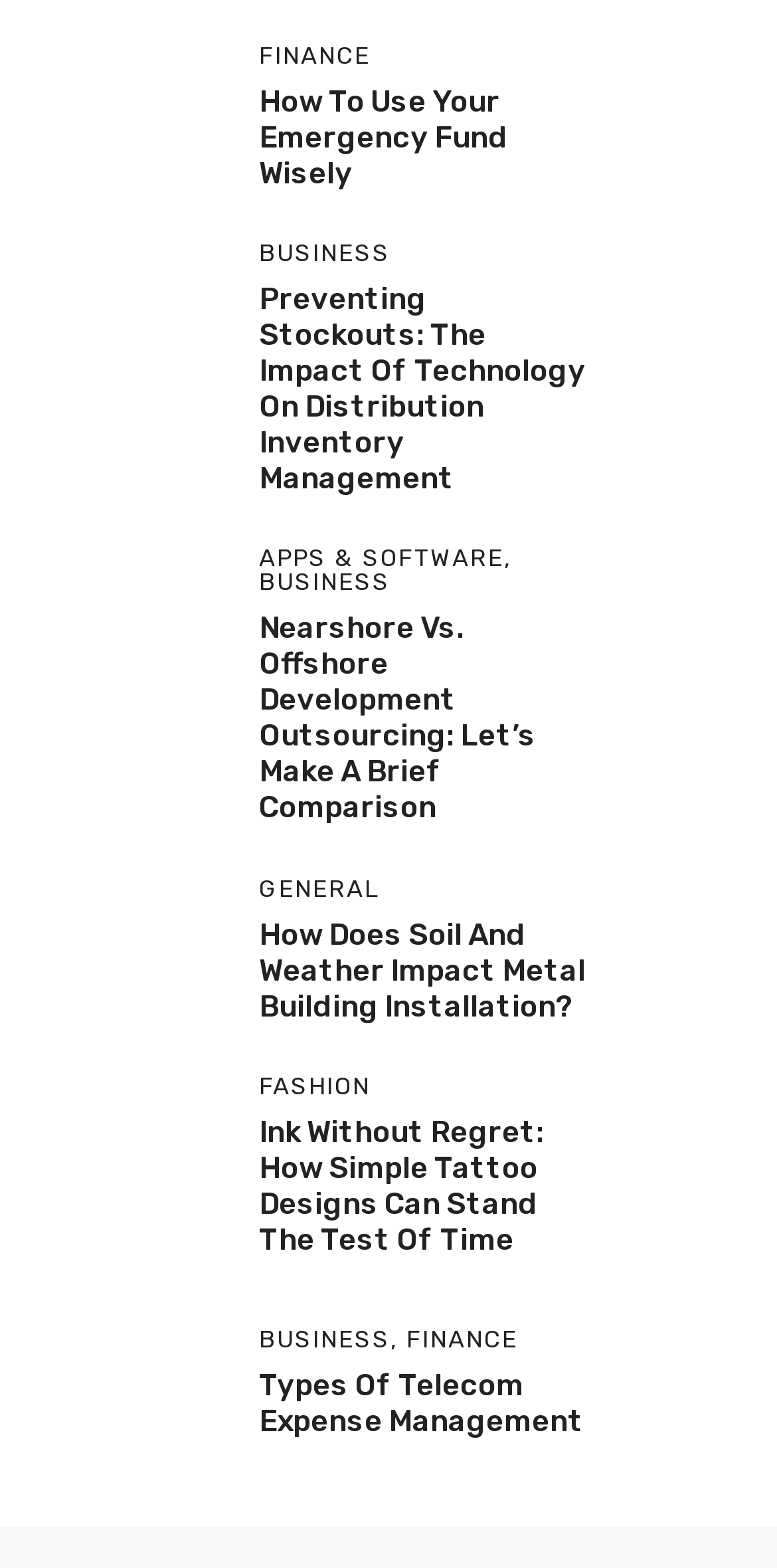How many headings are there on the webpage?
Answer the question in as much detail as possible.

There are 9 headings on the webpage, including 'FINANCE', 'BUSINESS', 'APPS & SOFTWARE, BUSINESS', 'GENERAL', 'FASHION', and 'BUSINESS, FINANCE', so there are 9 headings on the webpage.